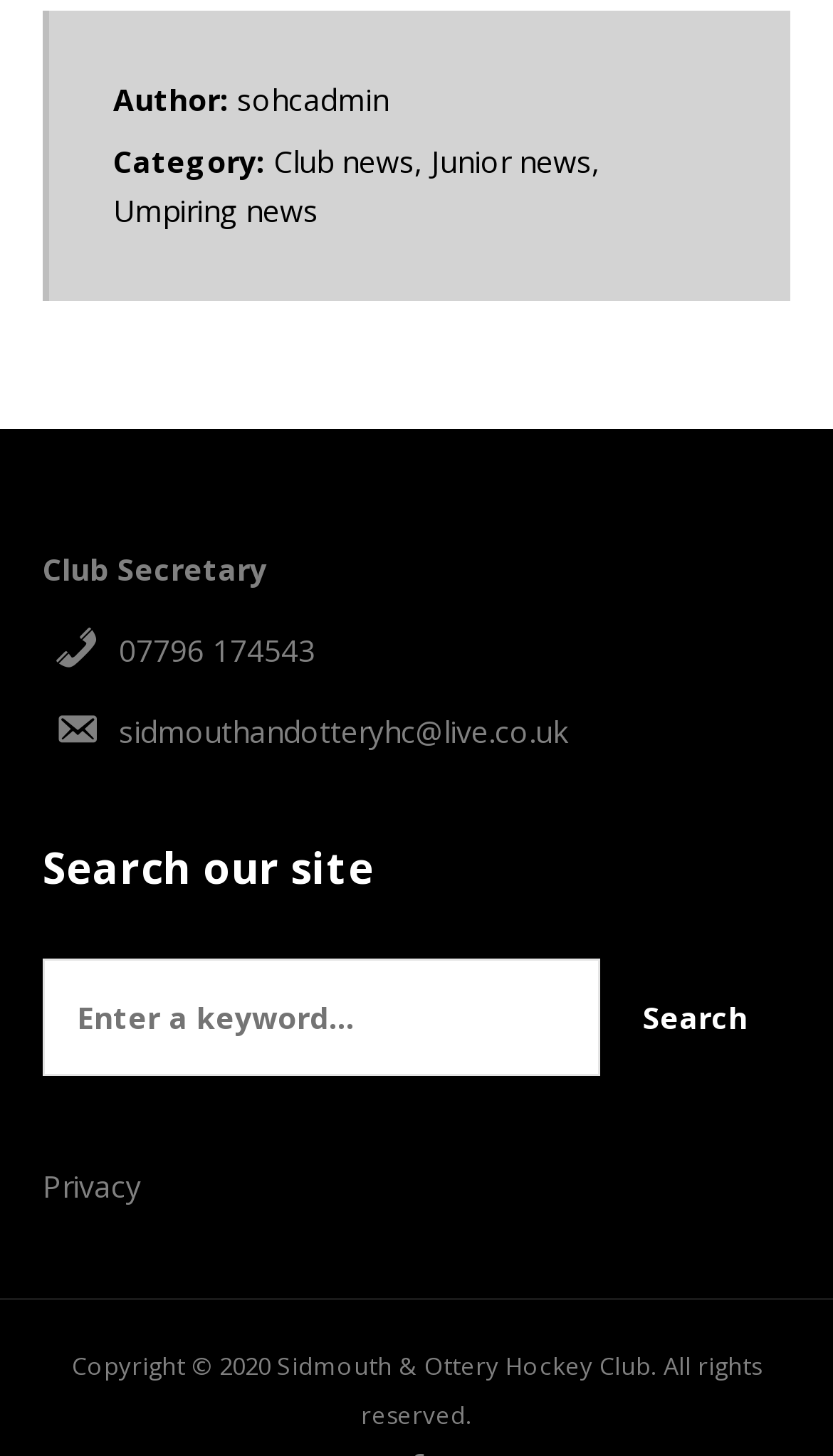Please answer the following question using a single word or phrase: 
What is the contact email of the Club Secretary?

sidmouthandotteryhc@live.co.uk